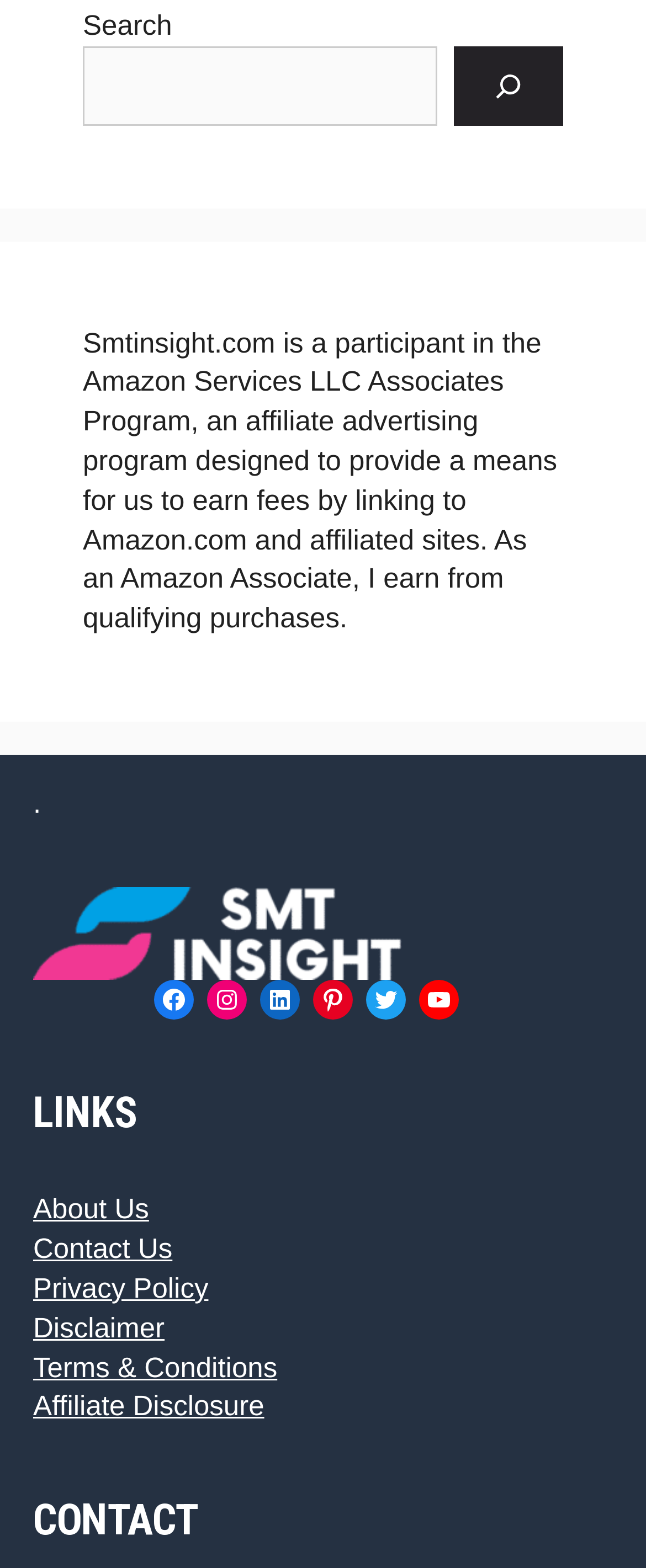What is the name of the image on the webpage?
Using the image, provide a detailed and thorough answer to the question.

The image is located in the middle section of the webpage, and it has a bounding box coordinate of [0.051, 0.566, 0.626, 0.624]. The OCR text on the image is 'smttools'.